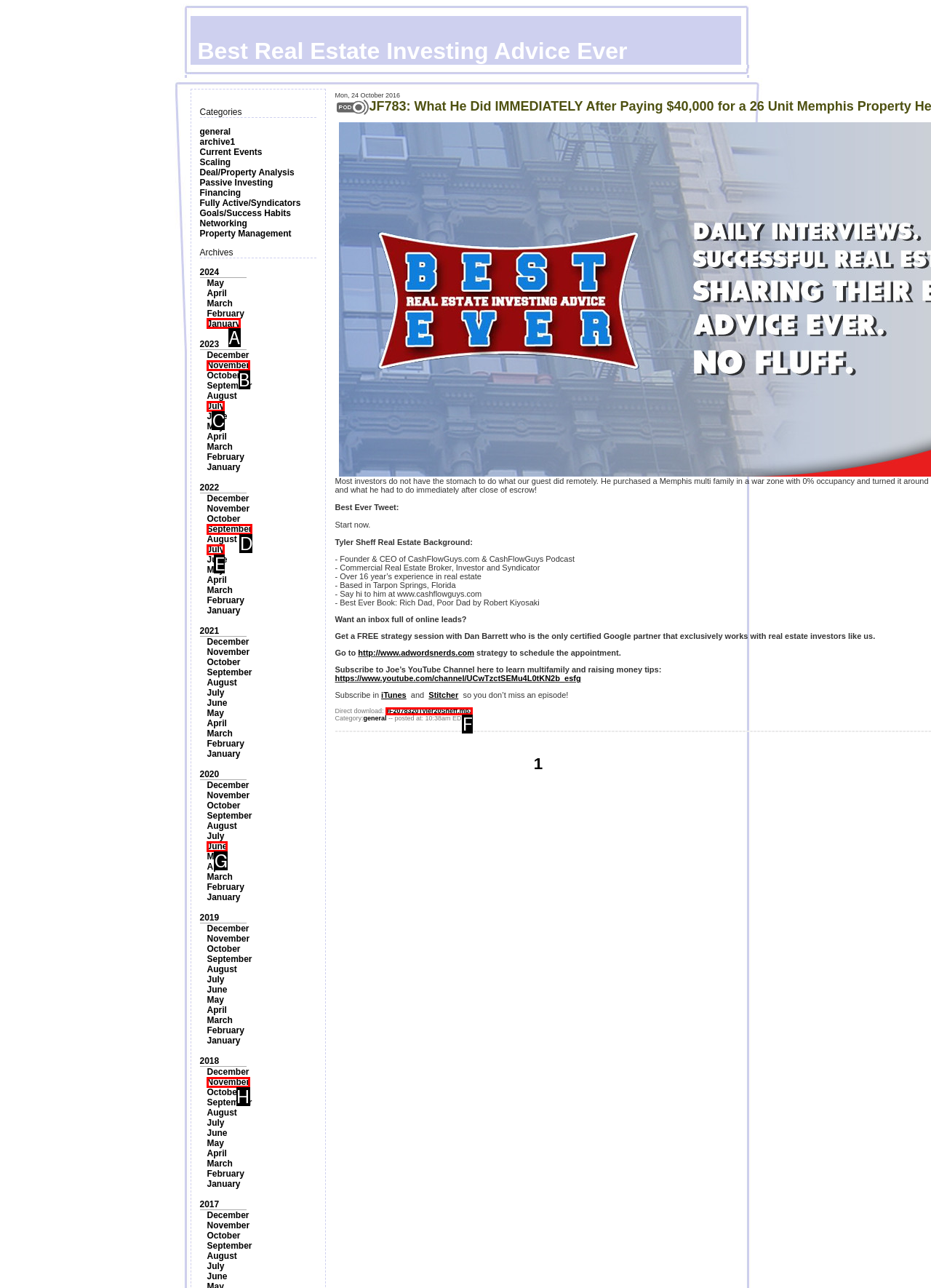Identify the correct lettered option to click in order to perform this task: Browse articles from January 2023. Respond with the letter.

A